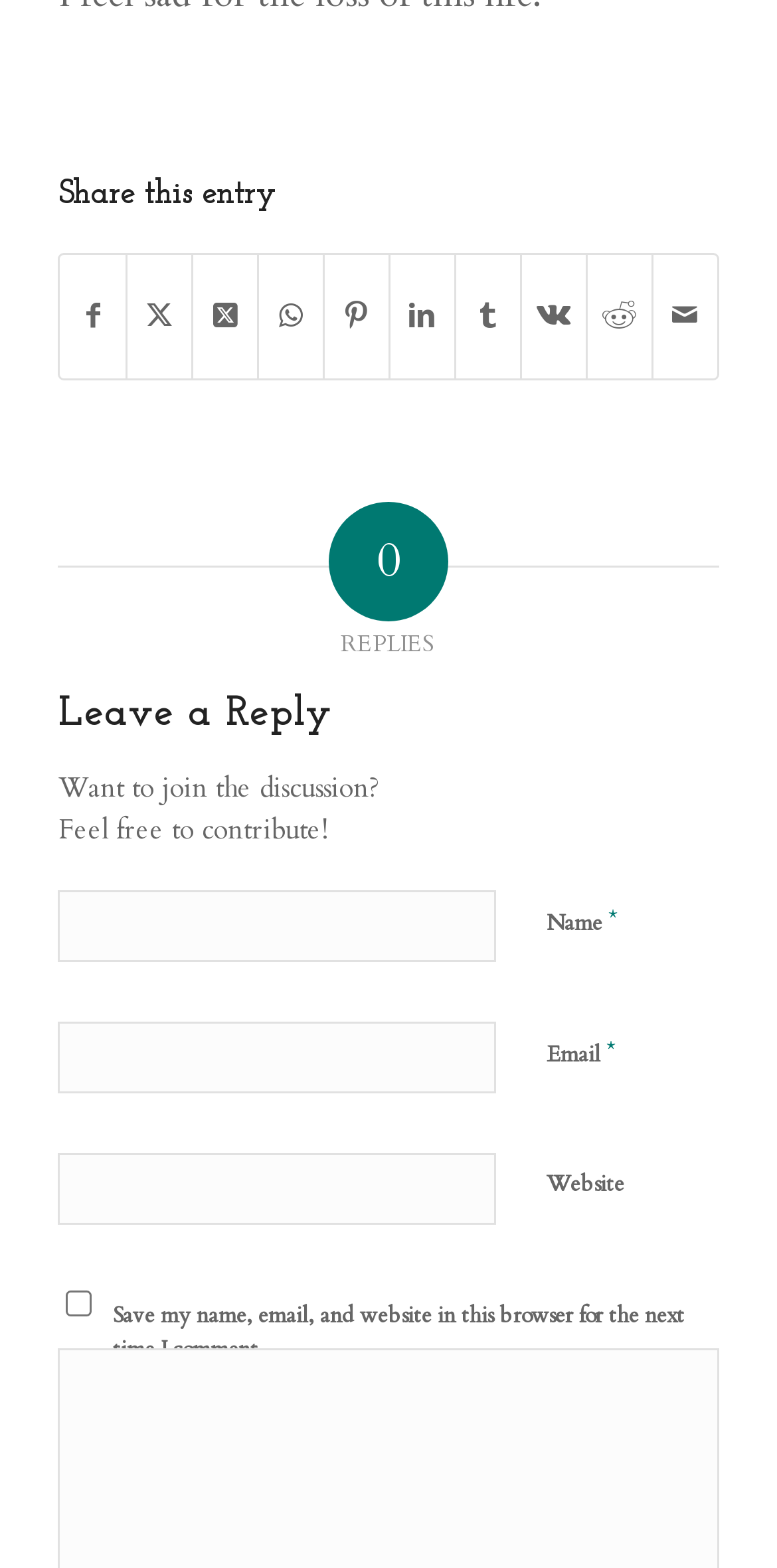Please use the details from the image to answer the following question comprehensively:
How many social media platforms can you share this entry on?

I counted the number of social media links available on the webpage, which are Facebook, Twitter, WhatsApp, Pinterest, LinkedIn, Tumblr, Vk, Reddit, and Mail.